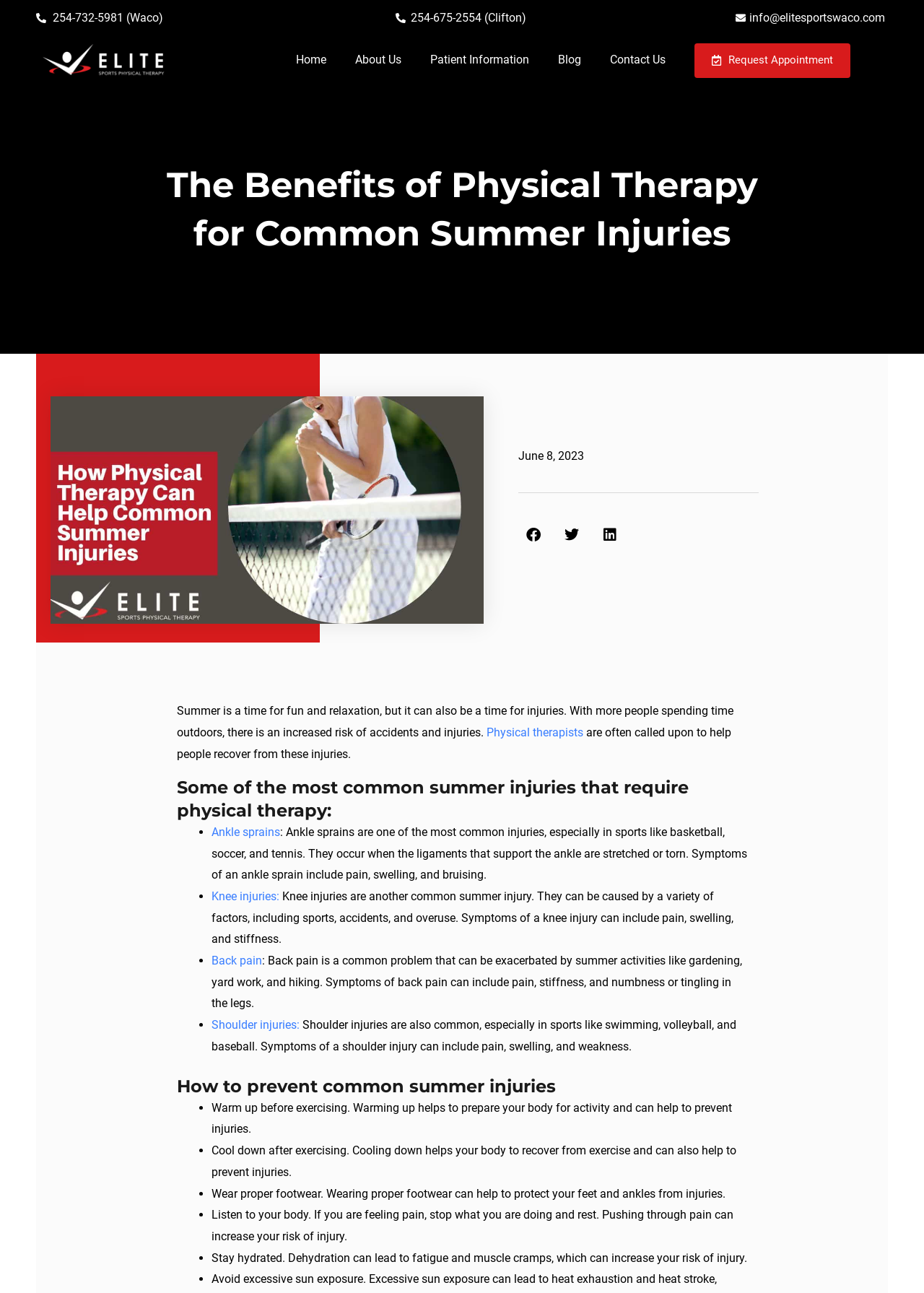What is the topic of the blog post?
Please provide a single word or phrase in response based on the screenshot.

Common summer injuries